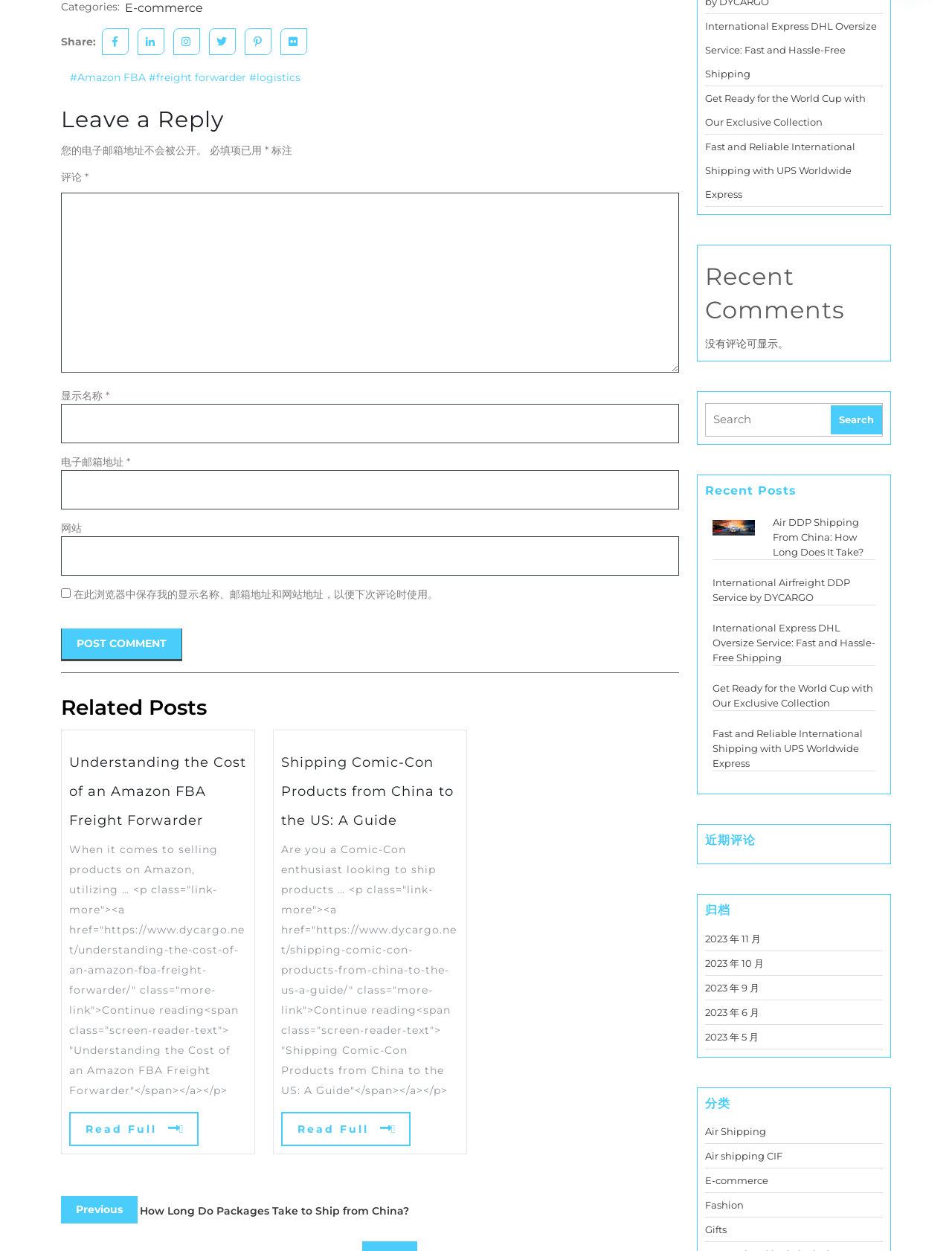Can you provide the bounding box coordinates for the element that should be clicked to implement the instruction: "Click on the 'Understanding the Cost of an Amazon FBA Freight Forwarder' link"?

[0.073, 0.59, 0.259, 0.671]